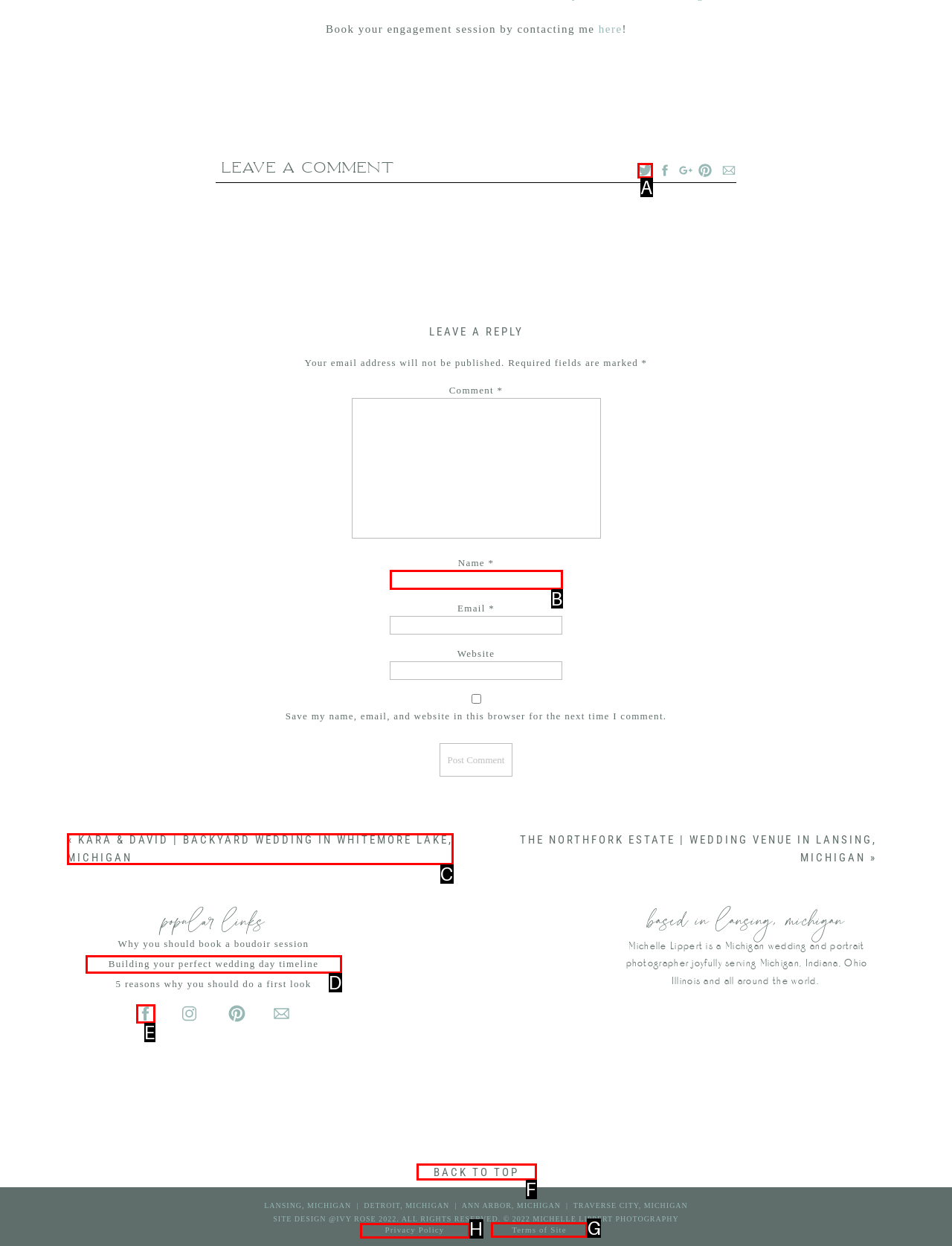Pick the right letter to click to achieve the task: Go to the 'Terms of Site' page
Answer with the letter of the correct option directly.

G